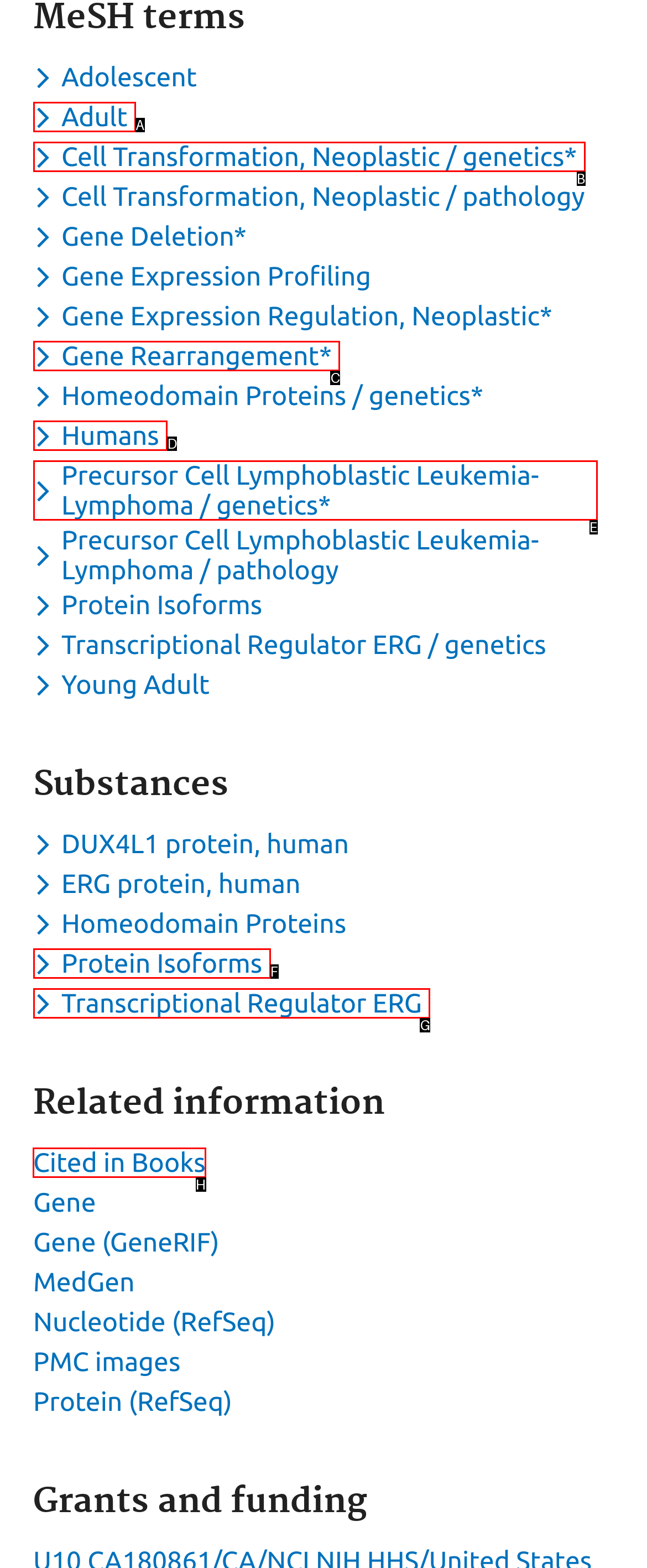Determine which HTML element should be clicked for this task: Explore Cited in Books
Provide the option's letter from the available choices.

H